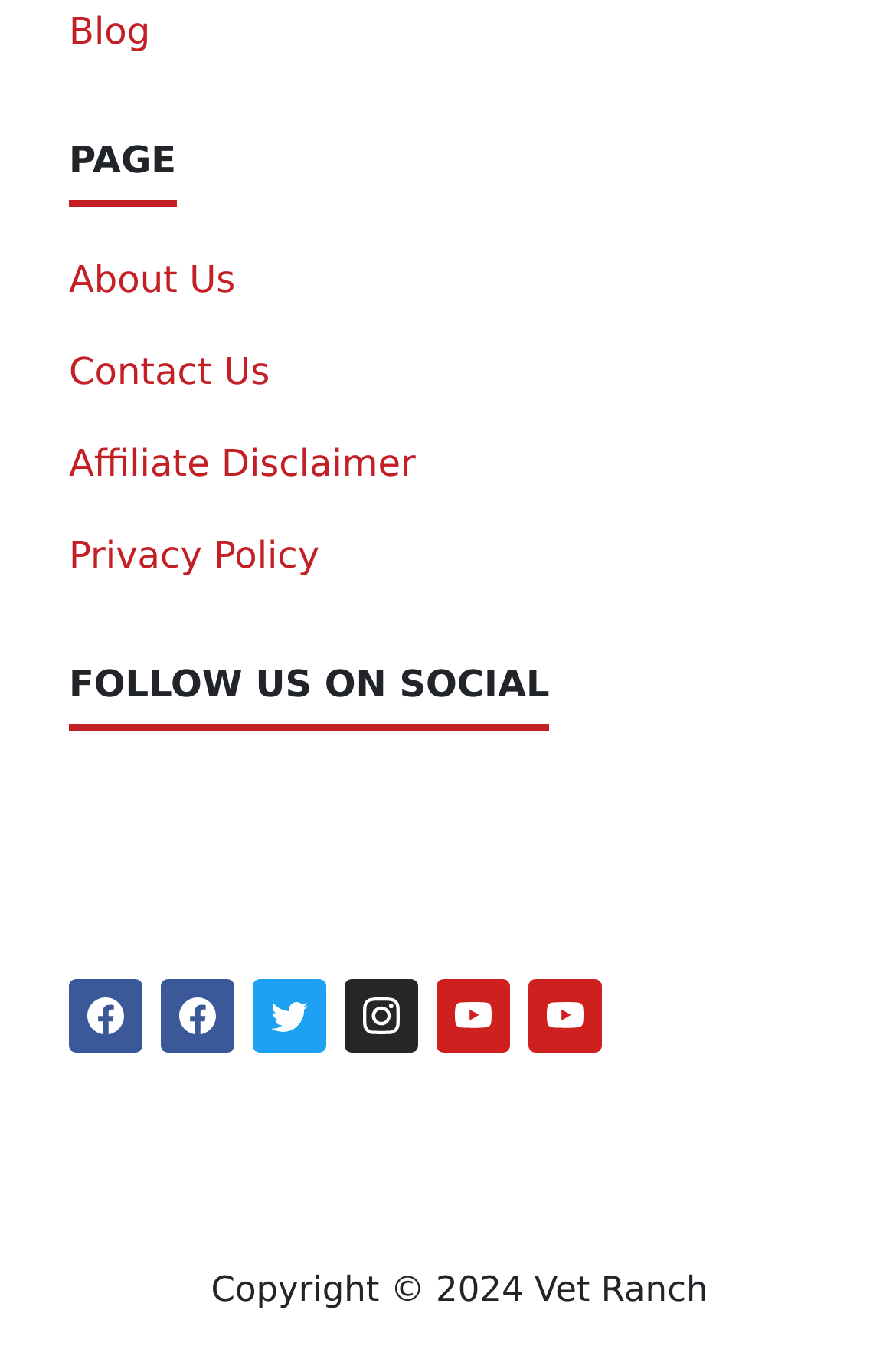Answer the question below with a single word or a brief phrase: 
How many social media links are there?

6